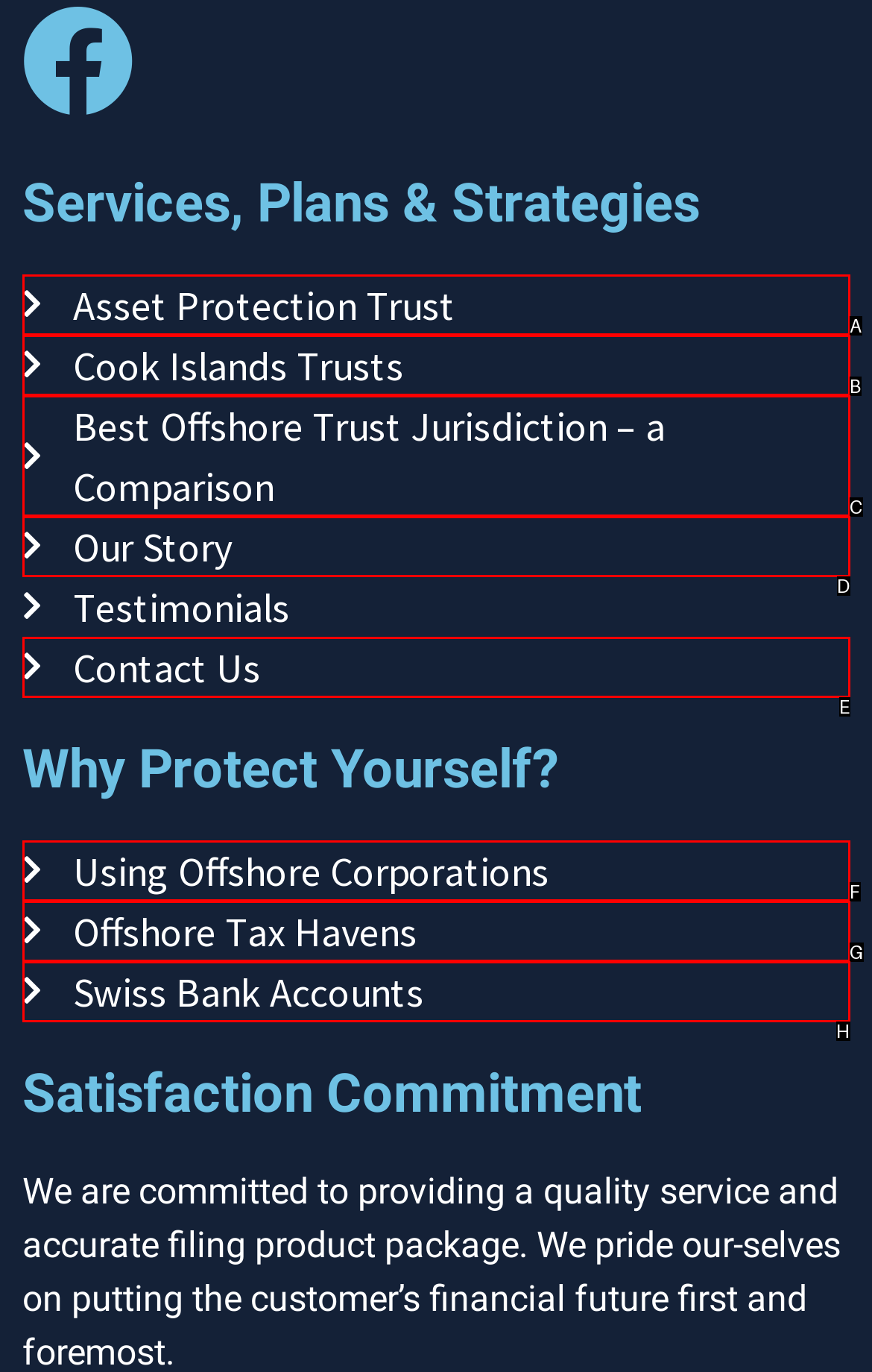Which UI element matches this description: Asset Protection Trust?
Reply with the letter of the correct option directly.

A